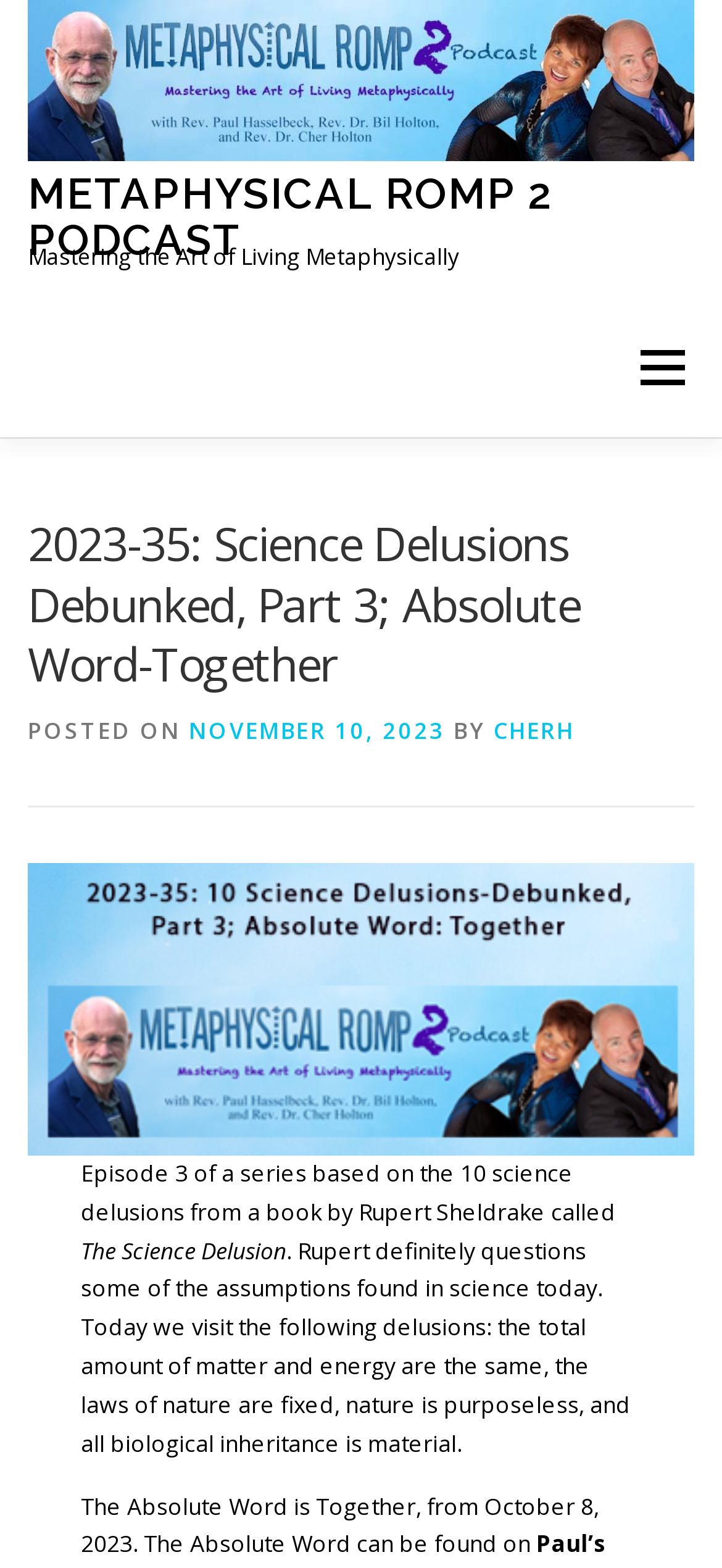What is the name of the podcast?
Using the visual information, answer the question in a single word or phrase.

Metaphysical Romp 2 Podcast